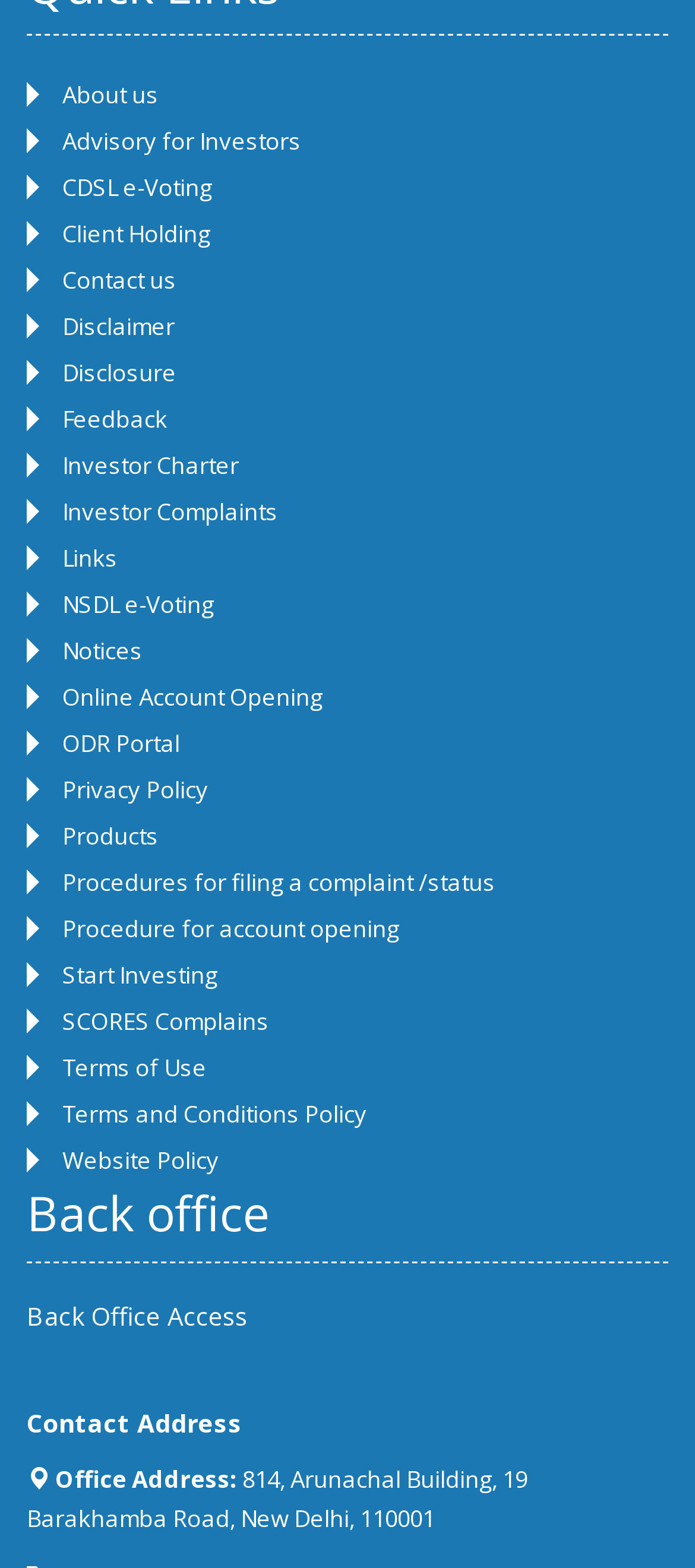What is the first link on the webpage?
Respond with a short answer, either a single word or a phrase, based on the image.

About us